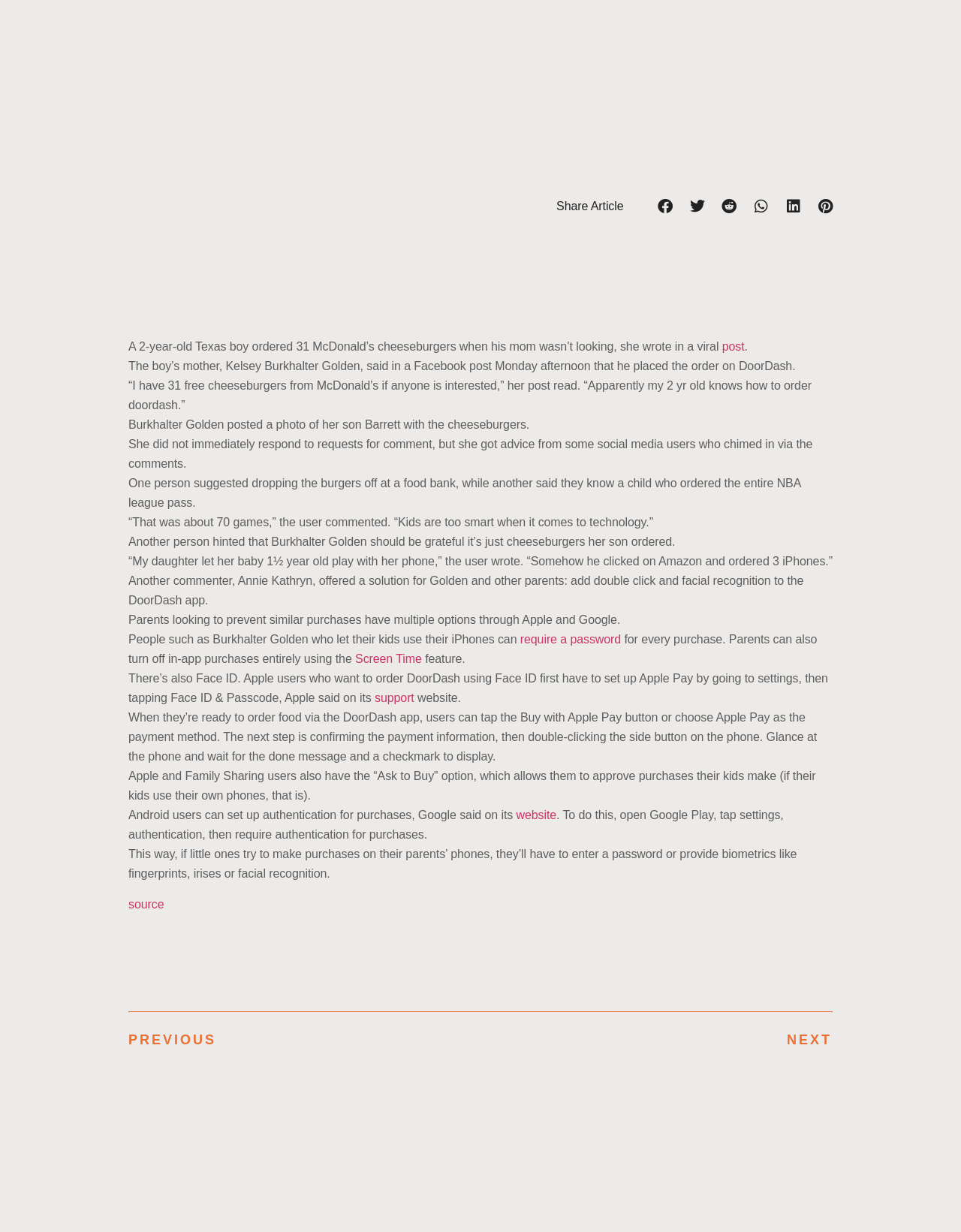Pinpoint the bounding box coordinates of the area that should be clicked to complete the following instruction: "Get more information". The coordinates must be given as four float numbers between 0 and 1, i.e., [left, top, right, bottom].

[0.39, 0.562, 0.431, 0.572]